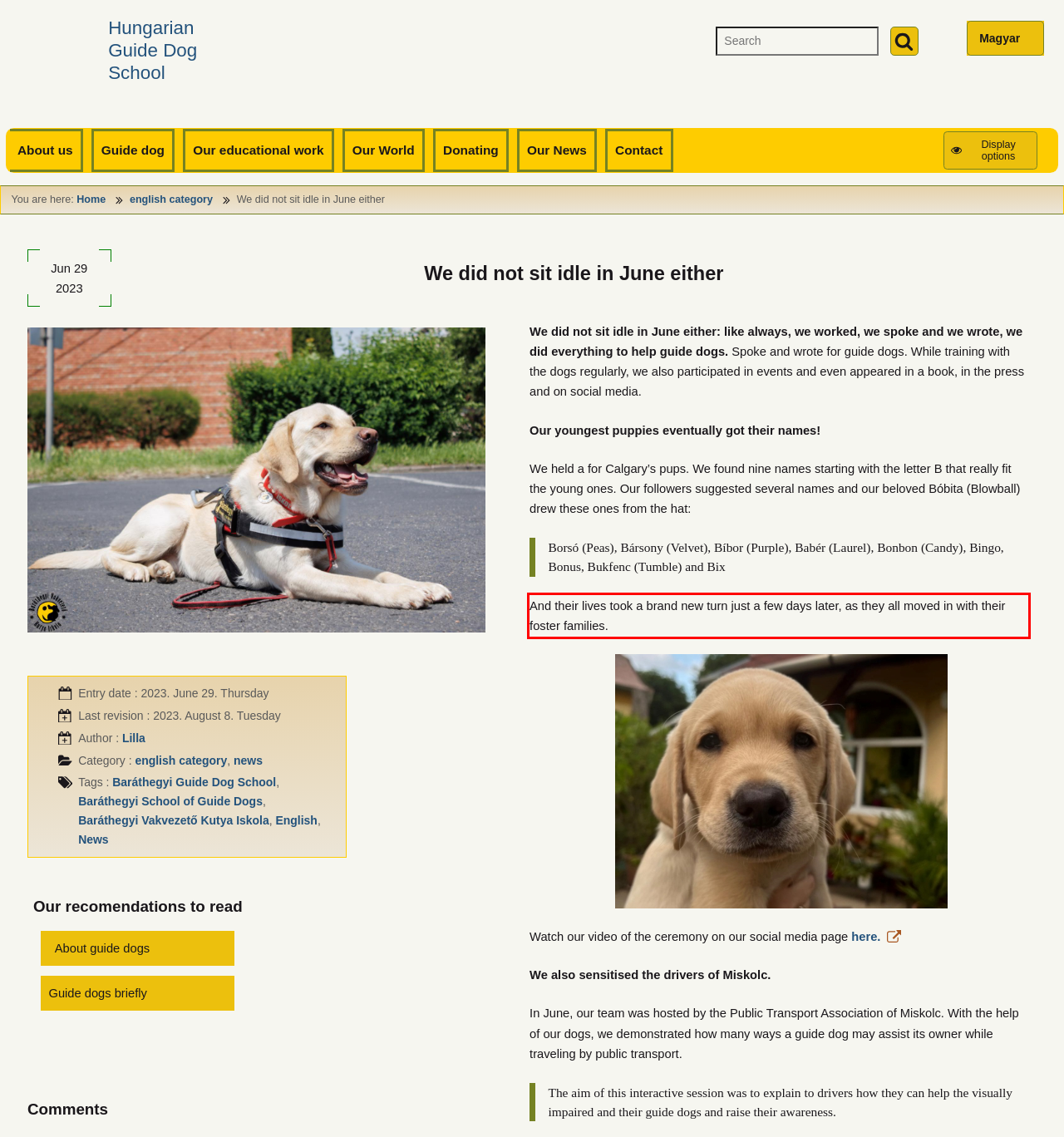Look at the screenshot of the webpage, locate the red rectangle bounding box, and generate the text content that it contains.

And their lives took a brand new turn just a few days later, as they all moved in with their foster families.